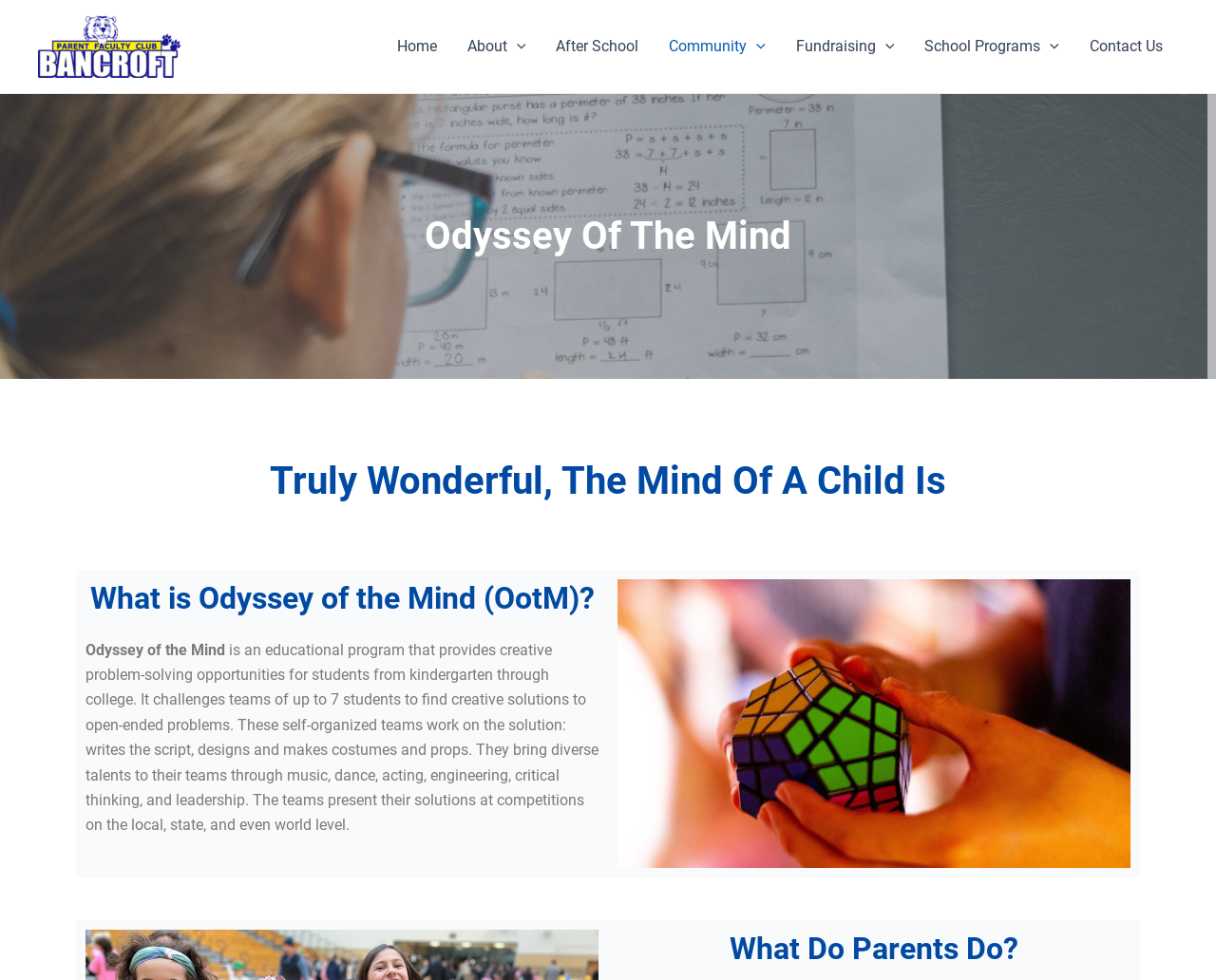Please find and generate the text of the main heading on the webpage.

Odyssey Of The Mind